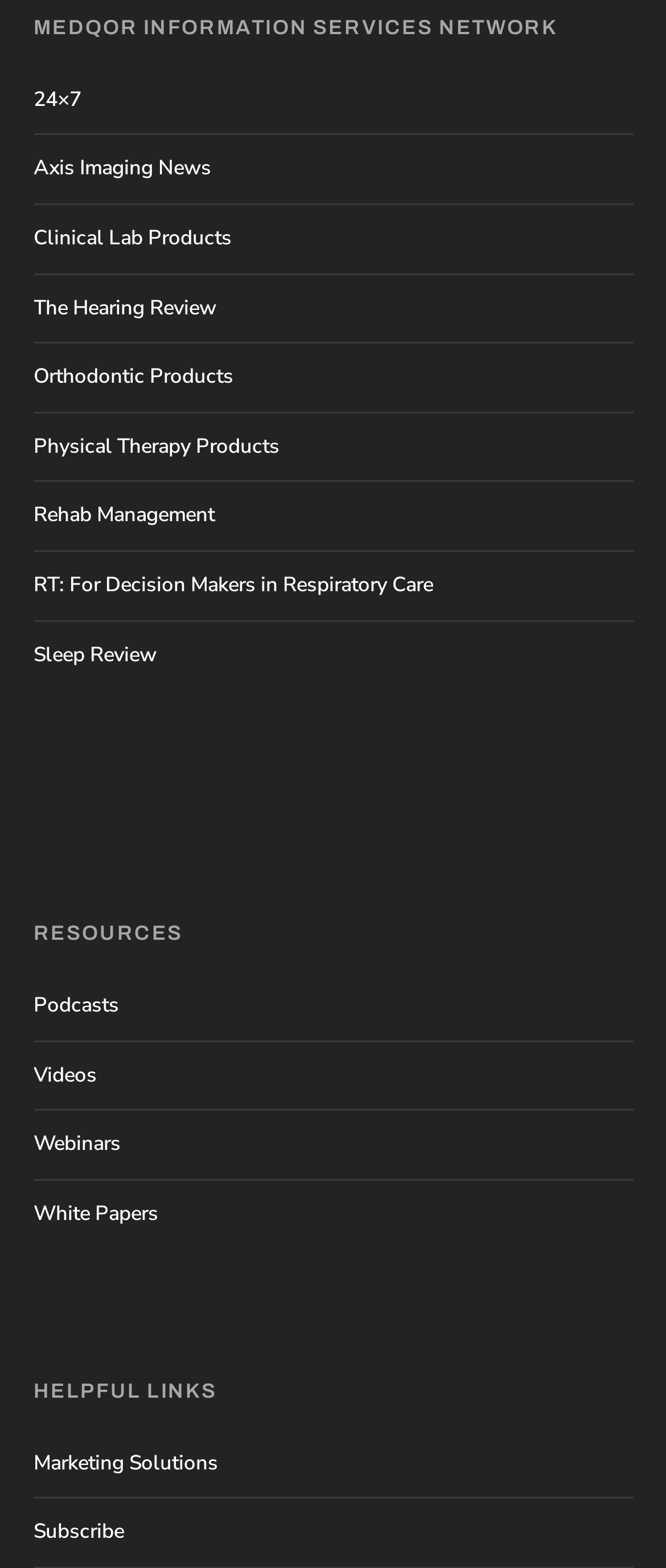Please determine the bounding box coordinates of the element to click on in order to accomplish the following task: "watch Videos". Ensure the coordinates are four float numbers ranging from 0 to 1, i.e., [left, top, right, bottom].

[0.05, 0.676, 0.145, 0.694]